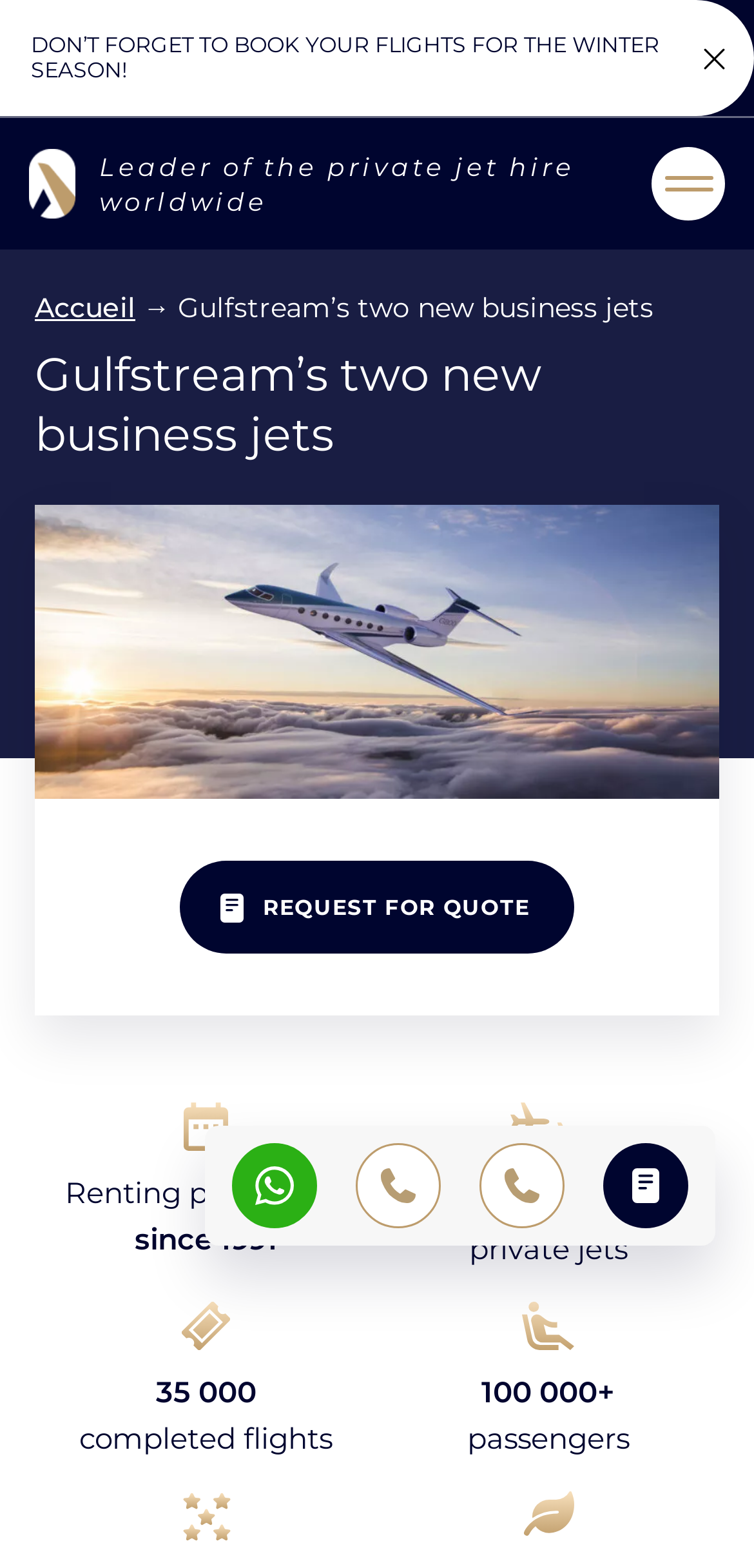How many years of experience does the company have?
Refer to the screenshot and respond with a concise word or phrase.

since 1991